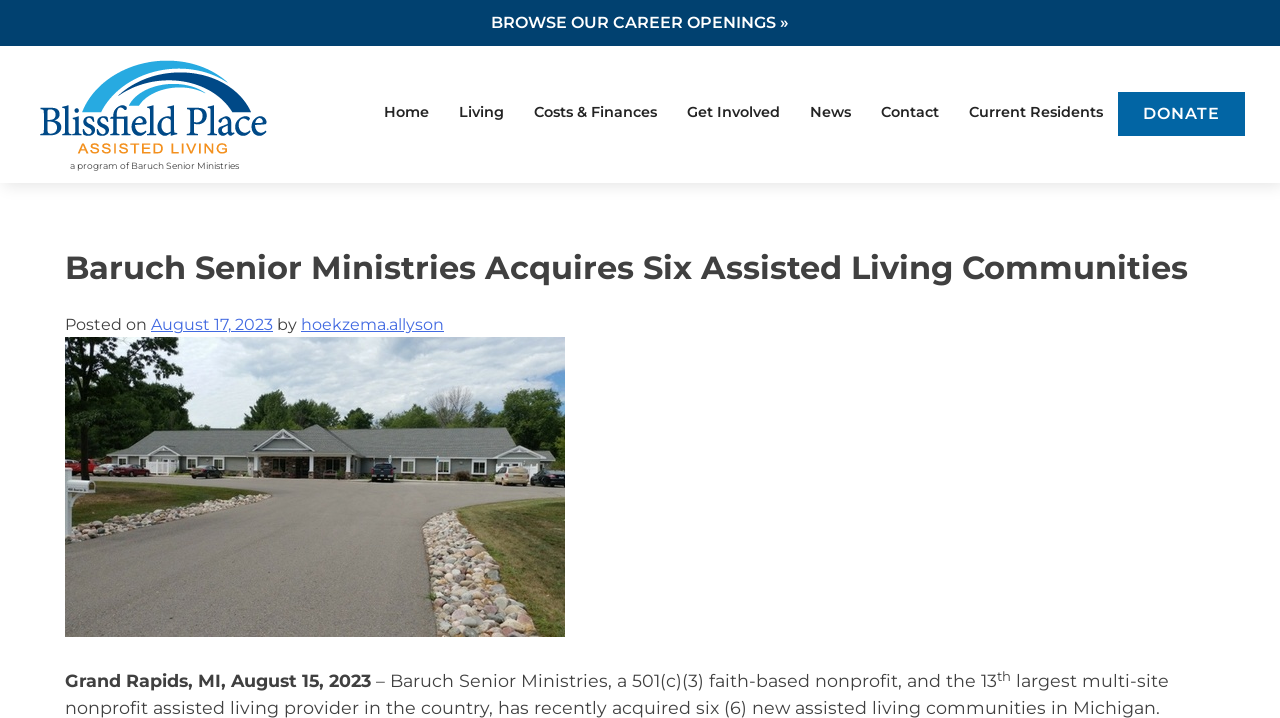Locate the bounding box coordinates of the element to click to perform the following action: 'Click on 'Add commentary or suggest an edit''. The coordinates should be given as four float values between 0 and 1, in the form of [left, top, right, bottom].

None